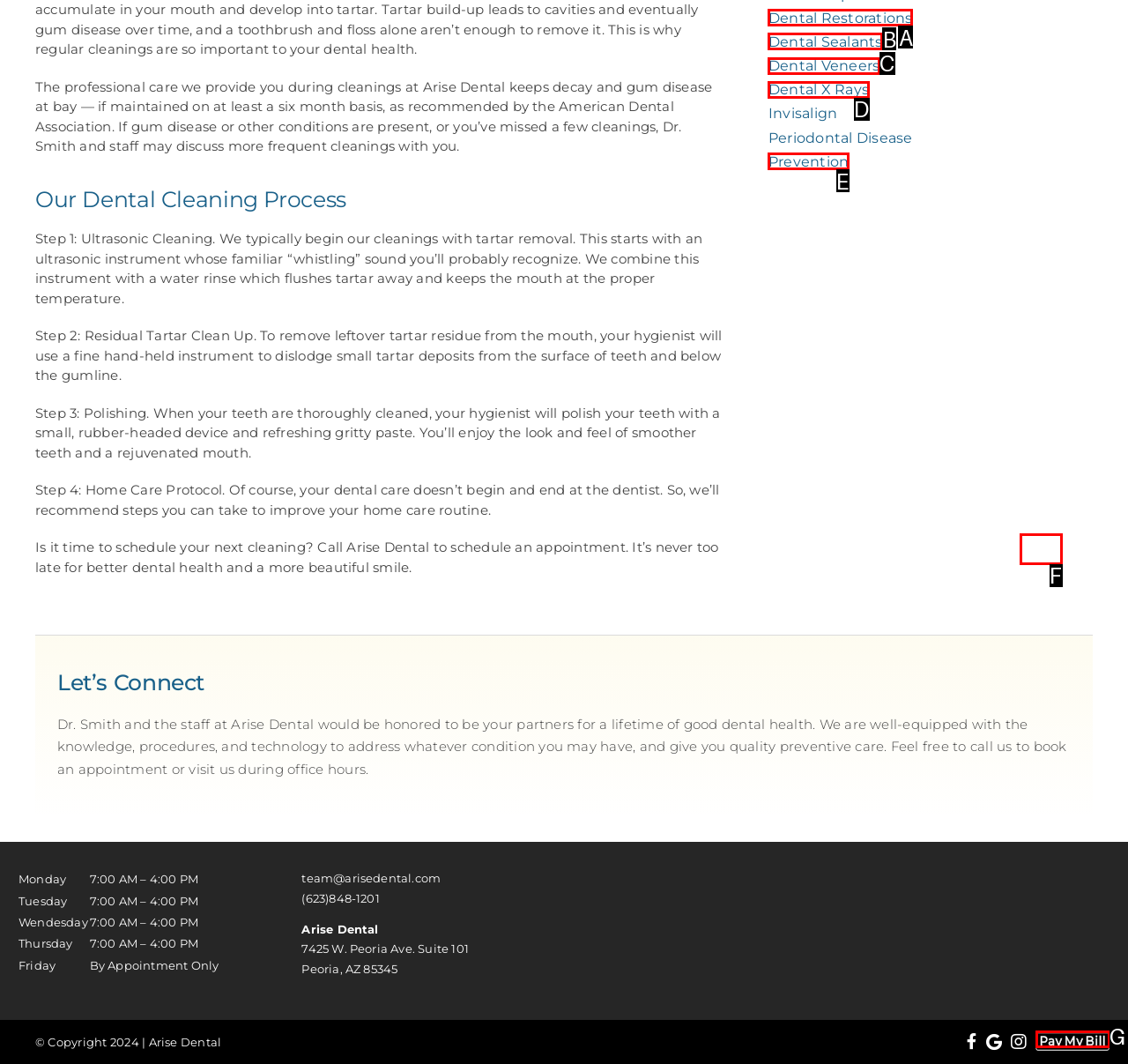Select the letter that corresponds to the UI element described as: Dental X Rays
Answer by providing the letter from the given choices.

D